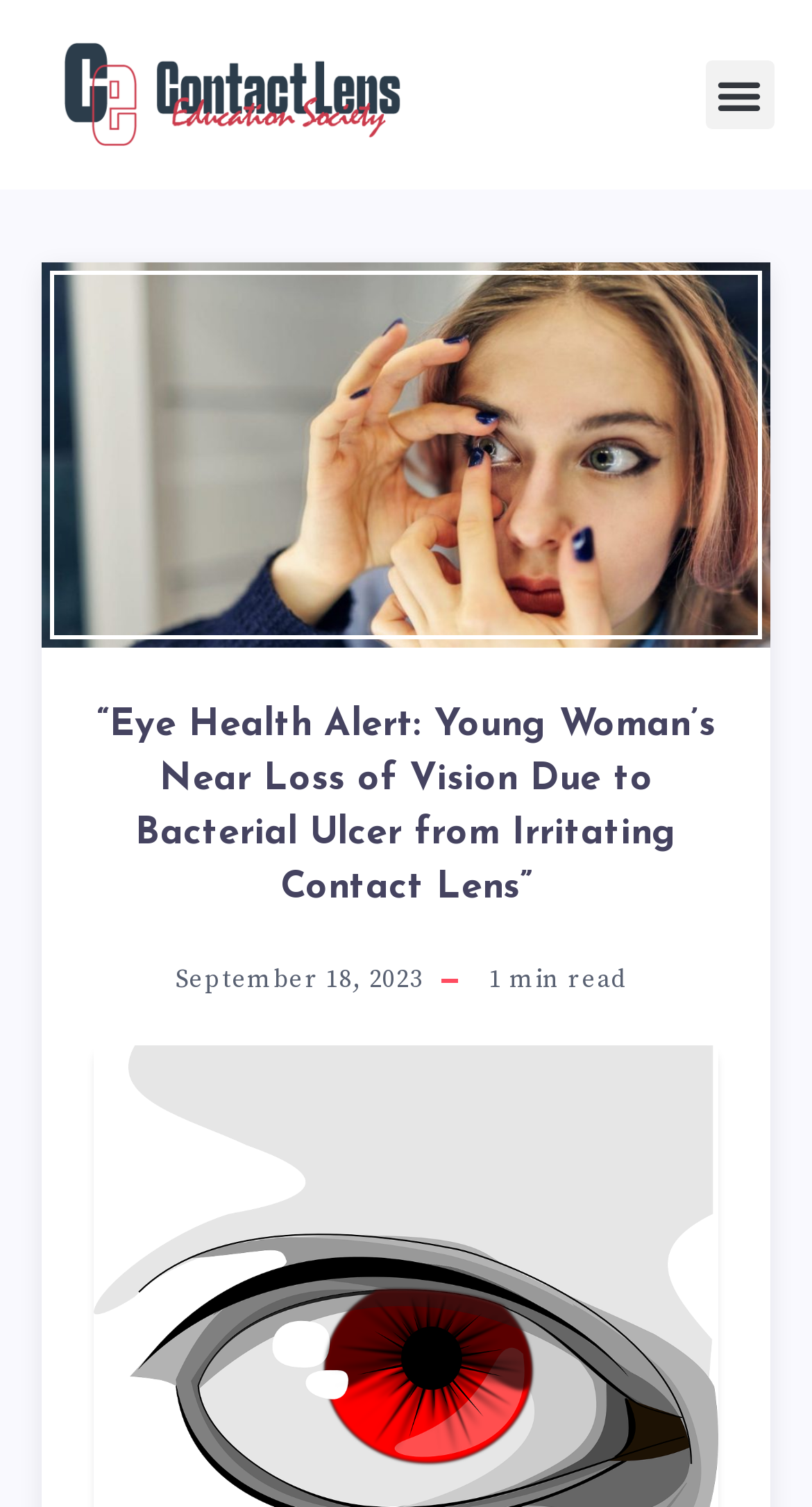What is the topic of the article?
Look at the image and respond with a one-word or short-phrase answer.

Eye Health